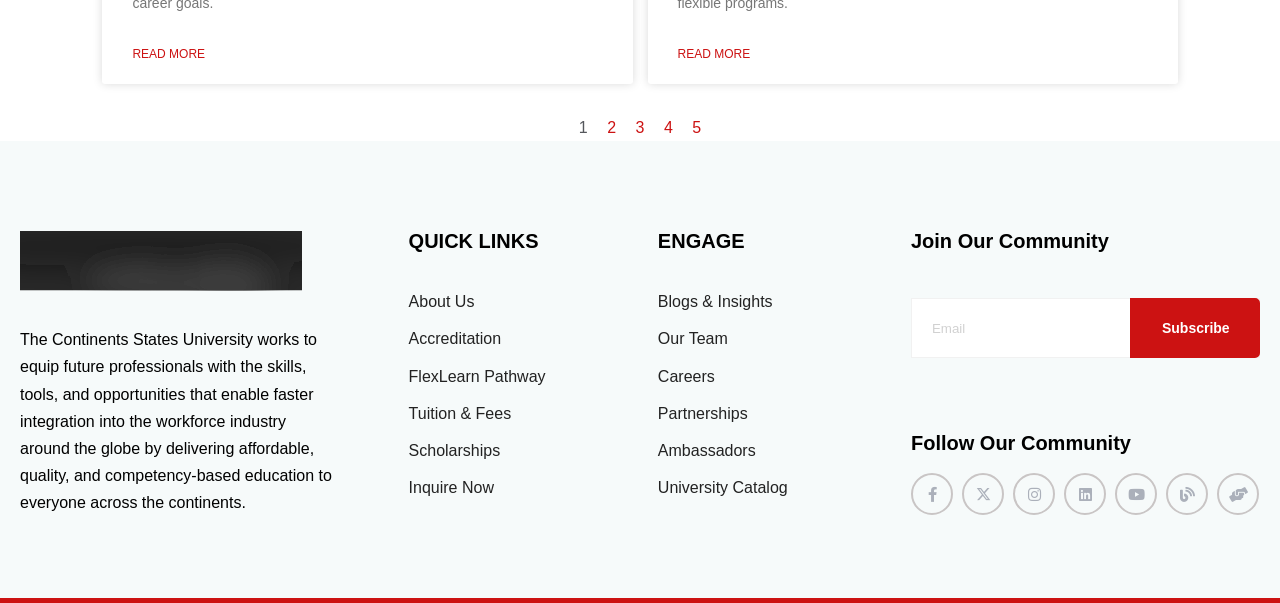Please identify the bounding box coordinates of the element I should click to complete this instruction: 'Subscribe to the newsletter'. The coordinates should be given as four float numbers between 0 and 1, like this: [left, top, right, bottom].

[0.883, 0.495, 0.984, 0.594]